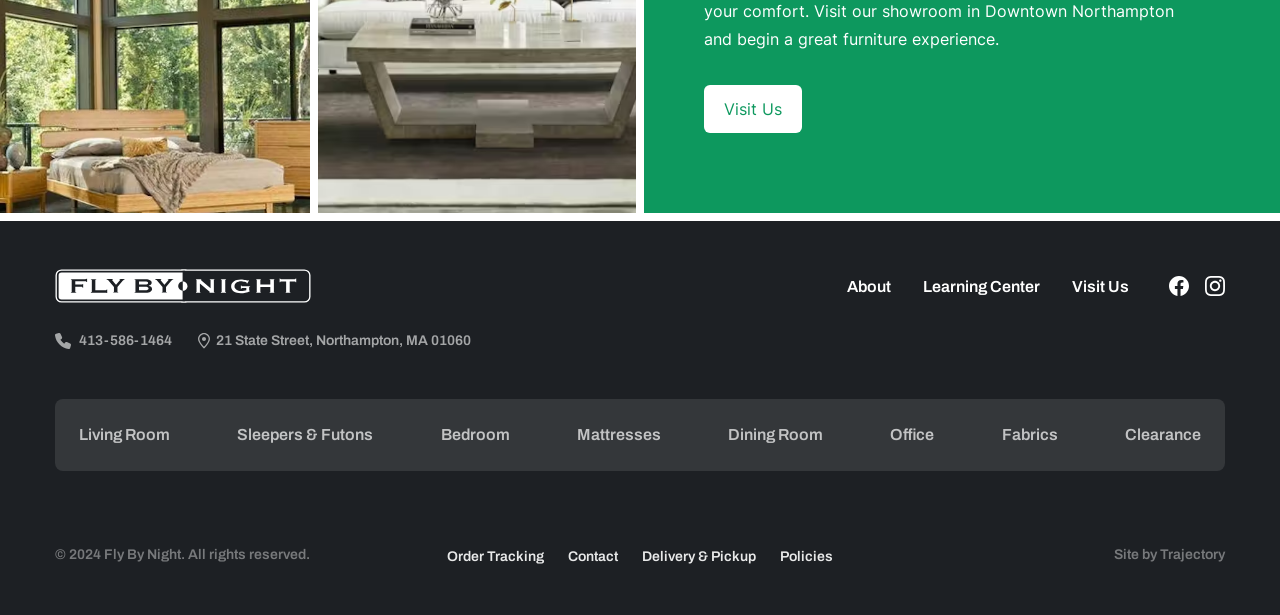Identify the bounding box coordinates for the region of the element that should be clicked to carry out the instruction: "Contact Fly By Night". The bounding box coordinates should be four float numbers between 0 and 1, i.e., [left, top, right, bottom].

[0.444, 0.893, 0.483, 0.917]